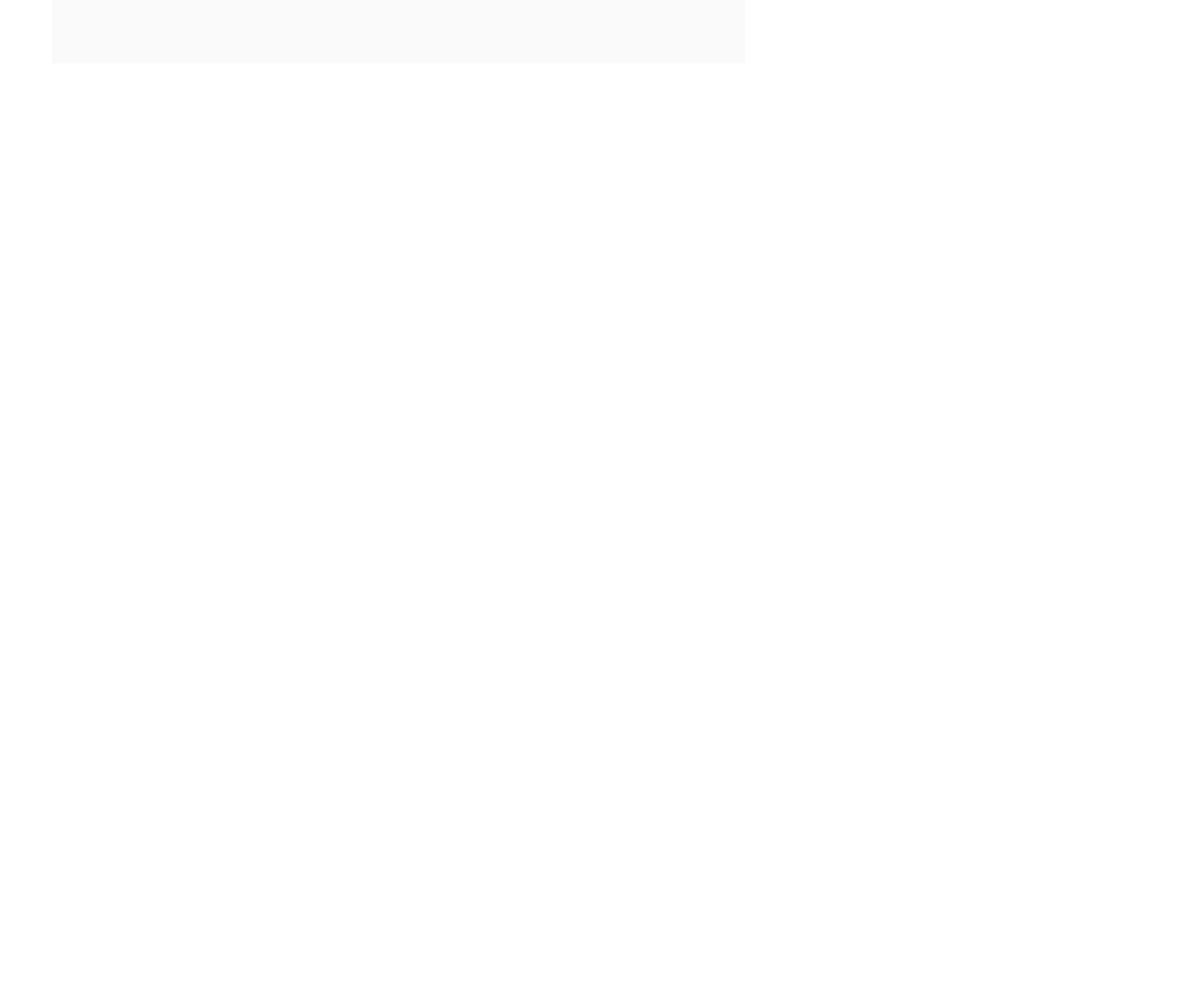Using floating point numbers between 0 and 1, provide the bounding box coordinates in the format (top-left x, top-left y, bottom-right x, bottom-right y). Locate the UI element described here: Privacy Policy

[0.365, 0.645, 0.448, 0.658]